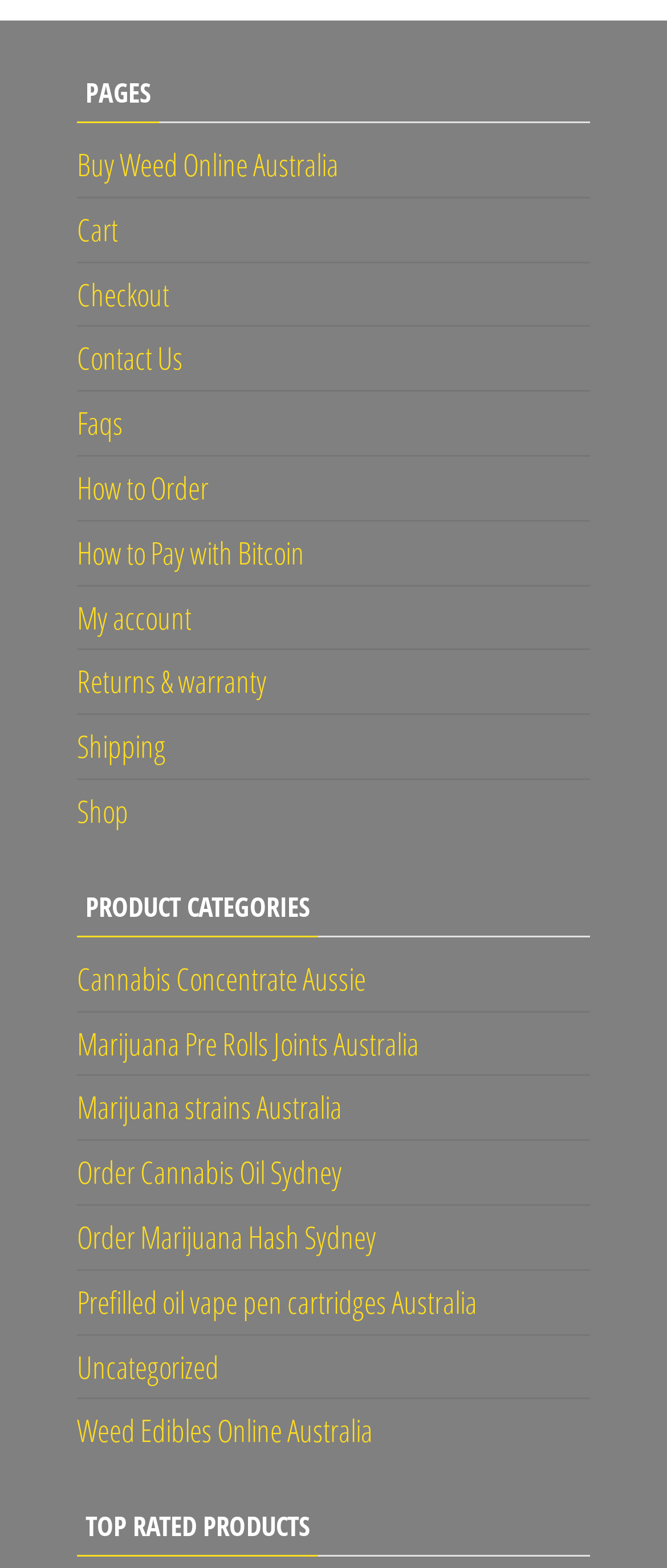Identify the bounding box coordinates of the region that should be clicked to execute the following instruction: "Follow on Twitter".

None